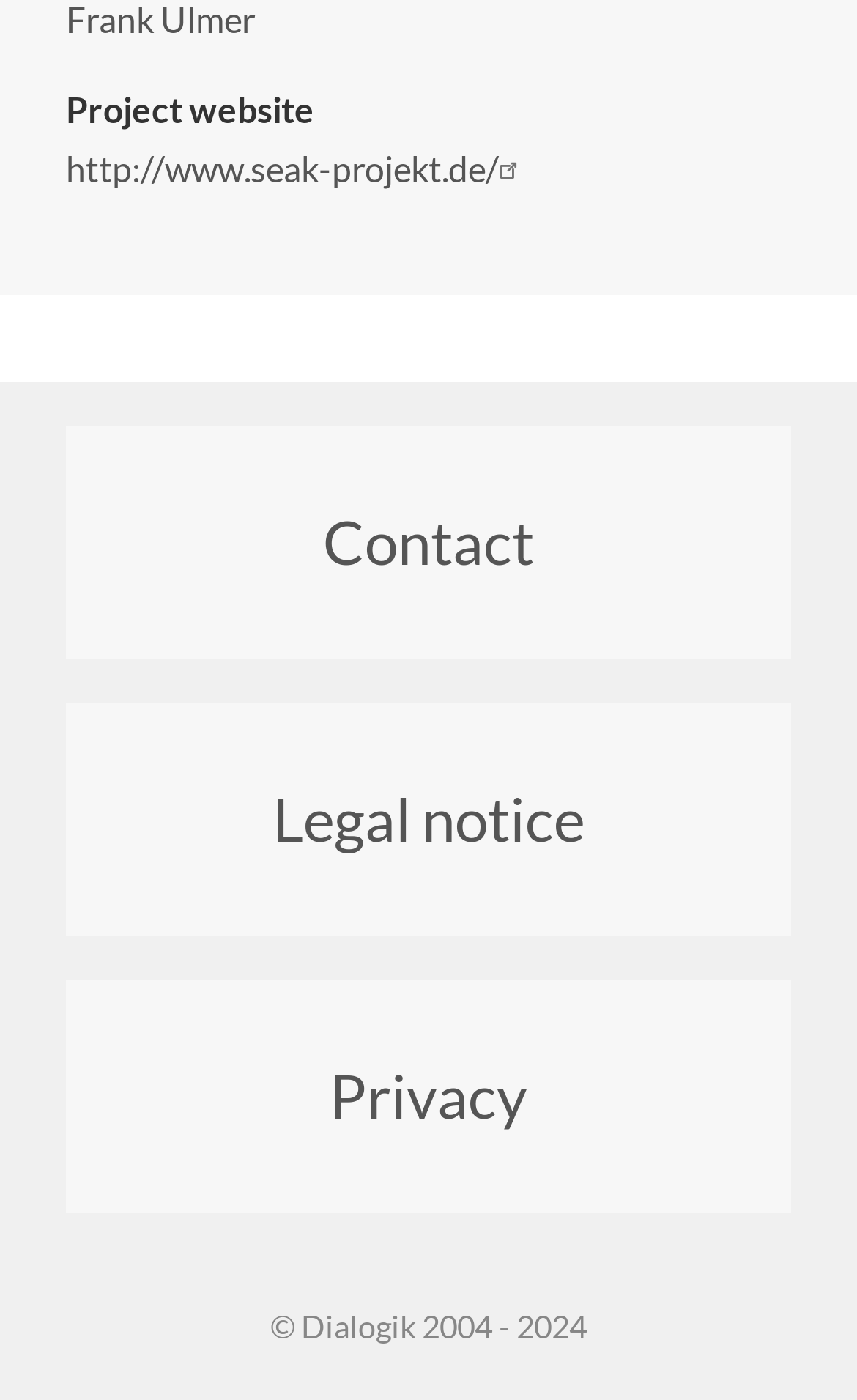Respond with a single word or short phrase to the following question: 
What is the copyright year range?

2004 - 2024